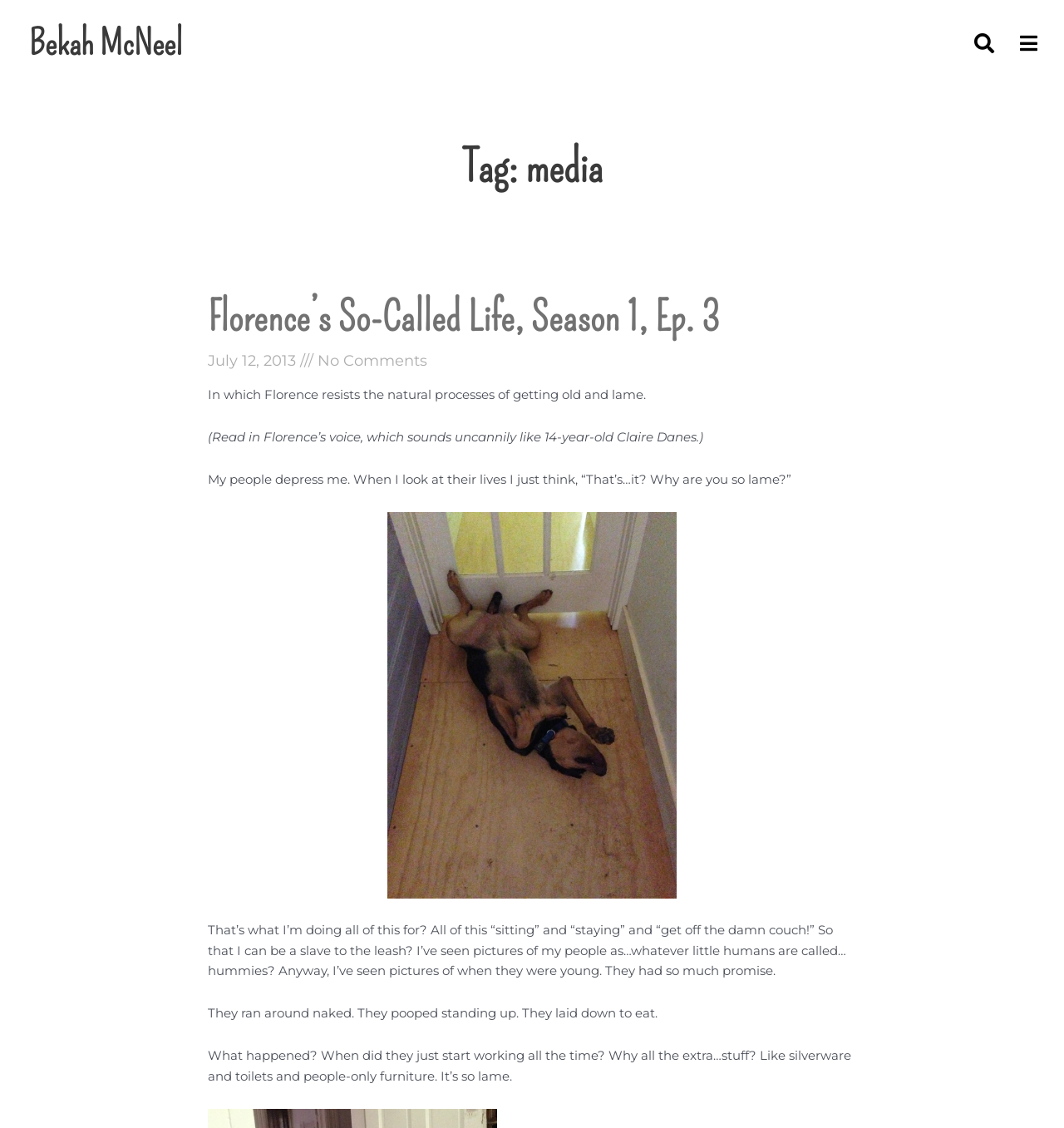Respond to the question below with a single word or phrase:
What is the title of the blog post?

Florence’s So-Called Life, Season 1, Ep. 3